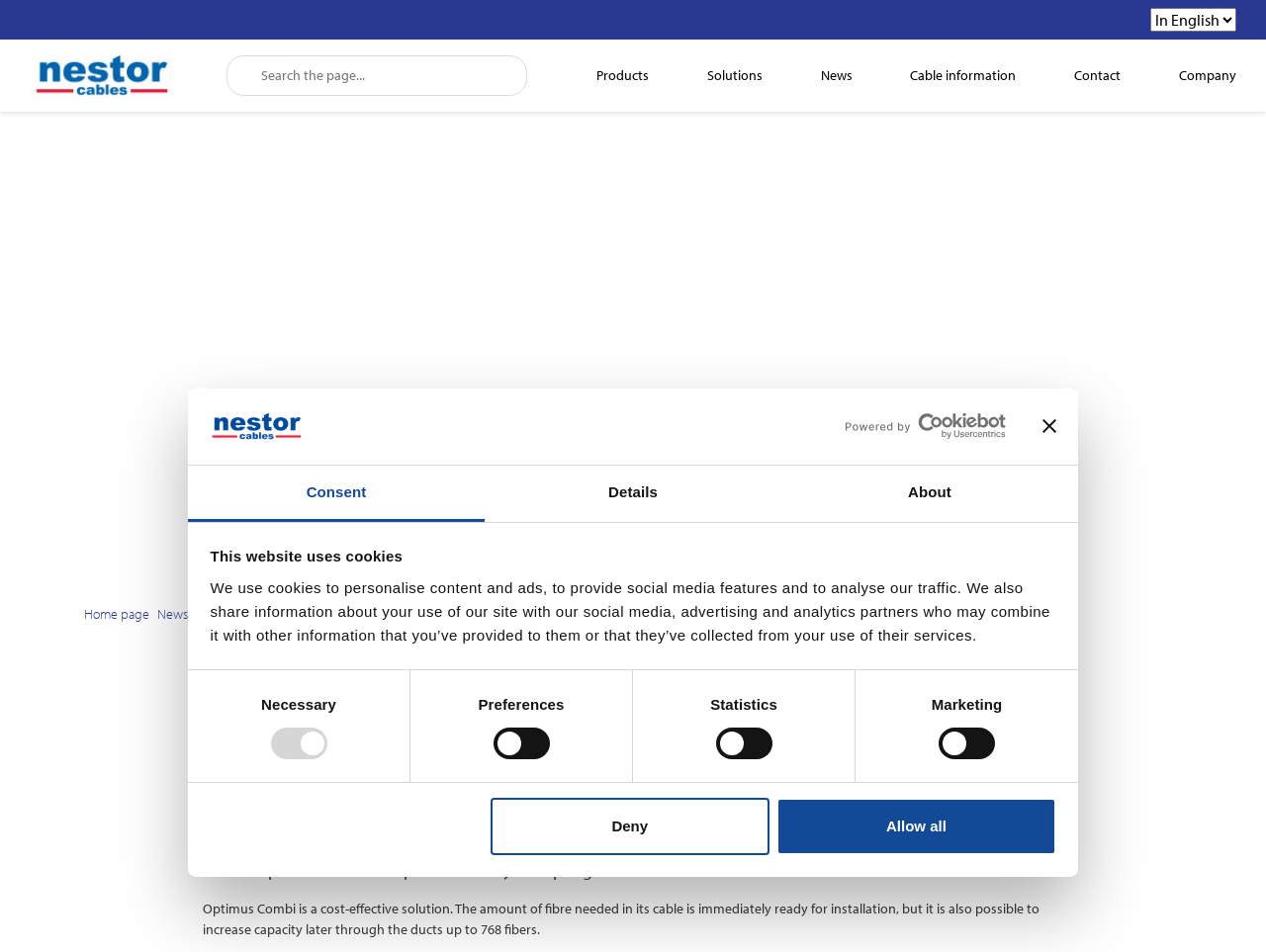Can you determine the main header of this webpage?

Nestor Cables blog